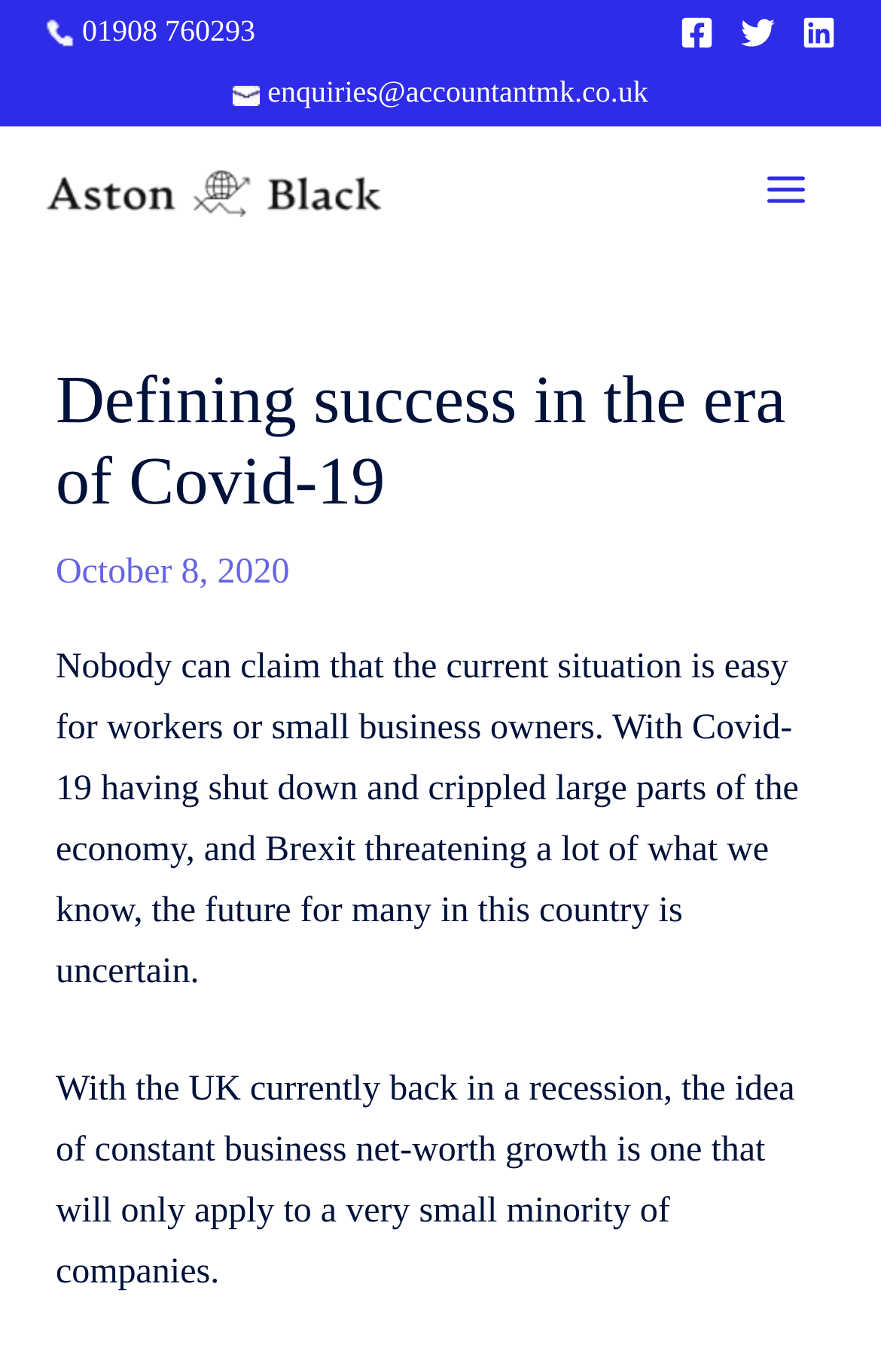What social media platforms are available?
Give a comprehensive and detailed explanation for the question.

I found the social media platforms by looking at the link elements with the text 'Facebook', 'Twitter', and 'Linkedin' and their corresponding image elements.